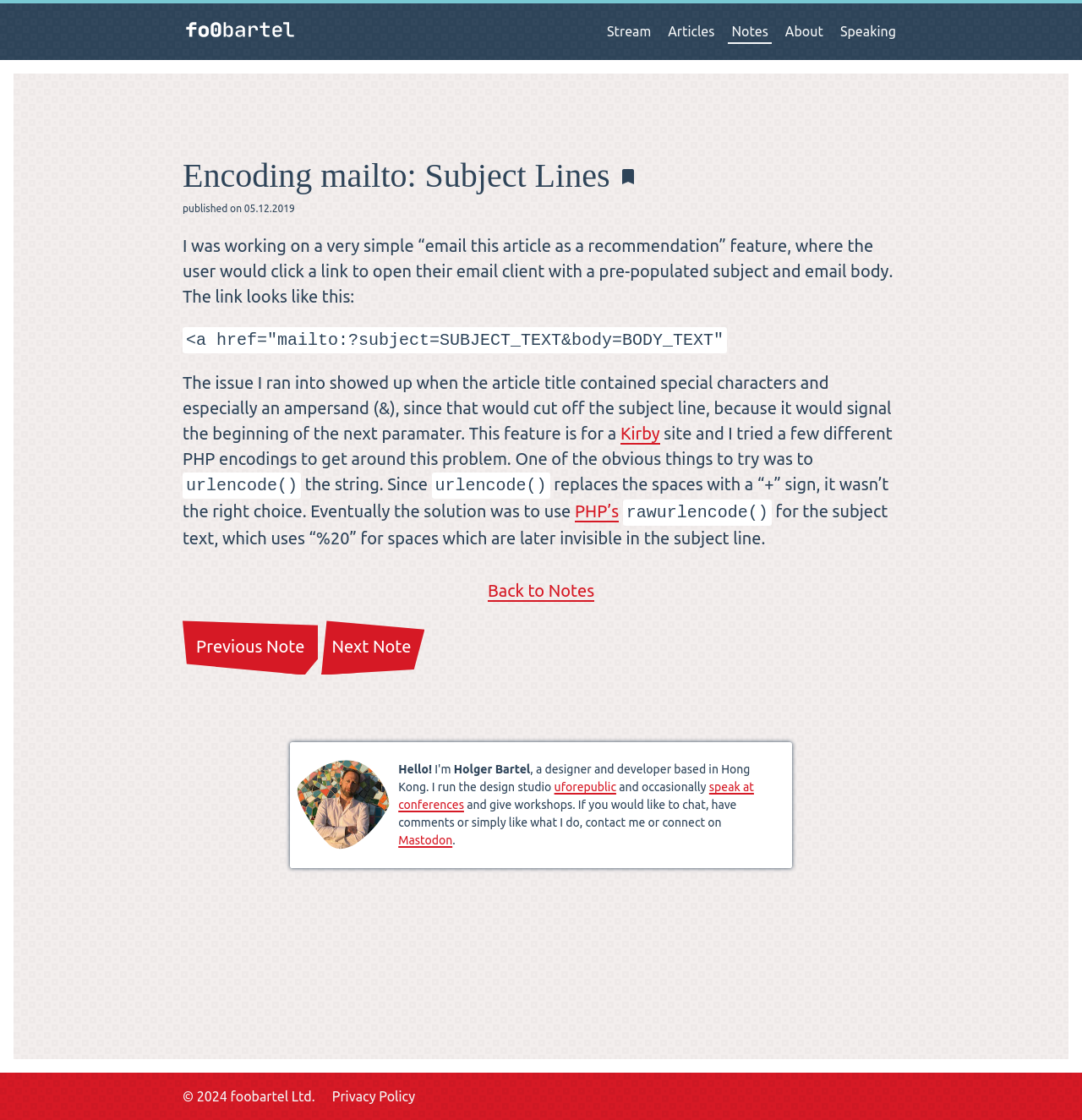Show me the bounding box coordinates of the clickable region to achieve the task as per the instruction: "Go to the About page".

[0.723, 0.018, 0.764, 0.038]